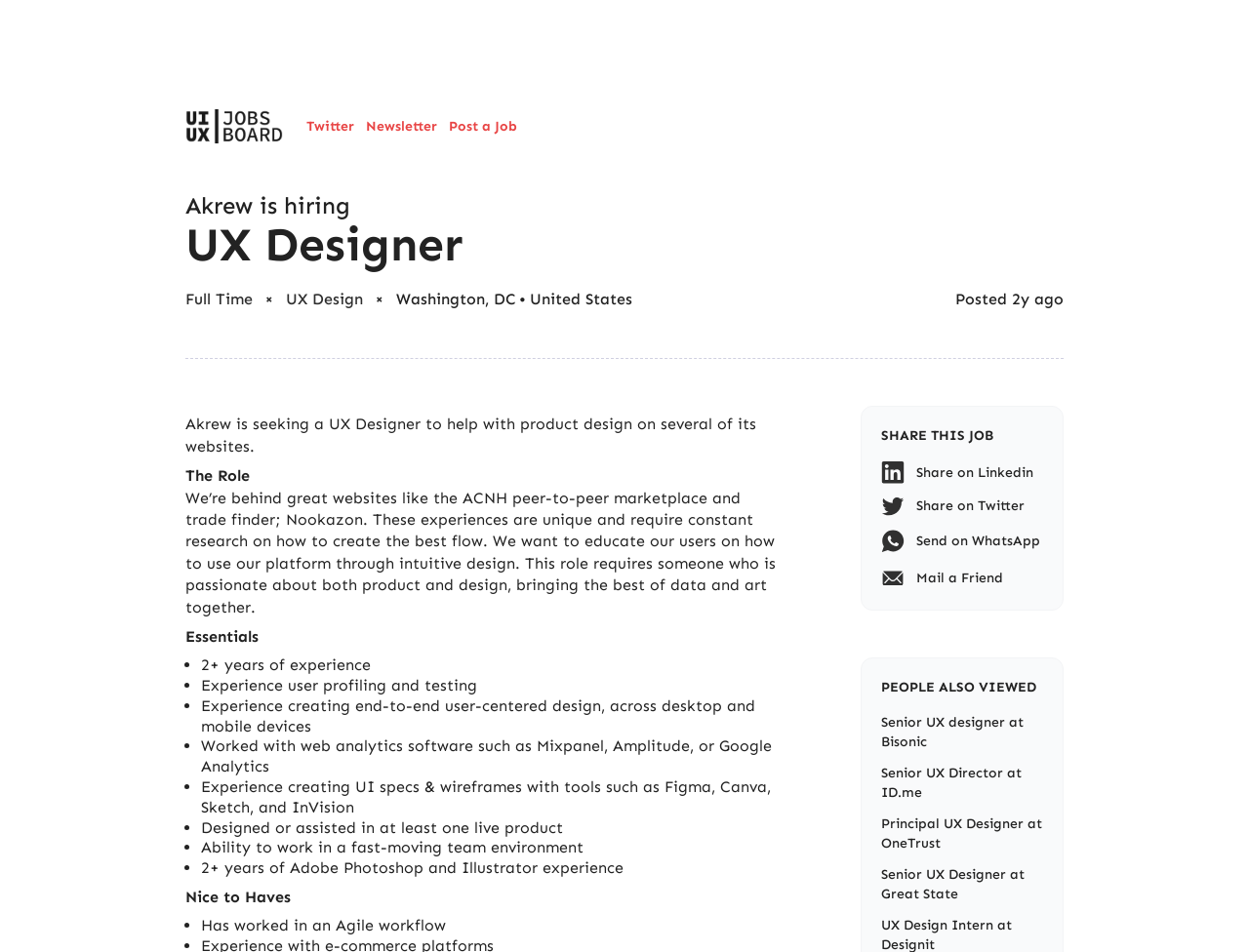Can you look at the image and give a comprehensive answer to the question:
What is the location of the job?

The location of the job is mentioned in the webpage as 'Washington, DC•' and 'United States', which are linked and appear below the heading.